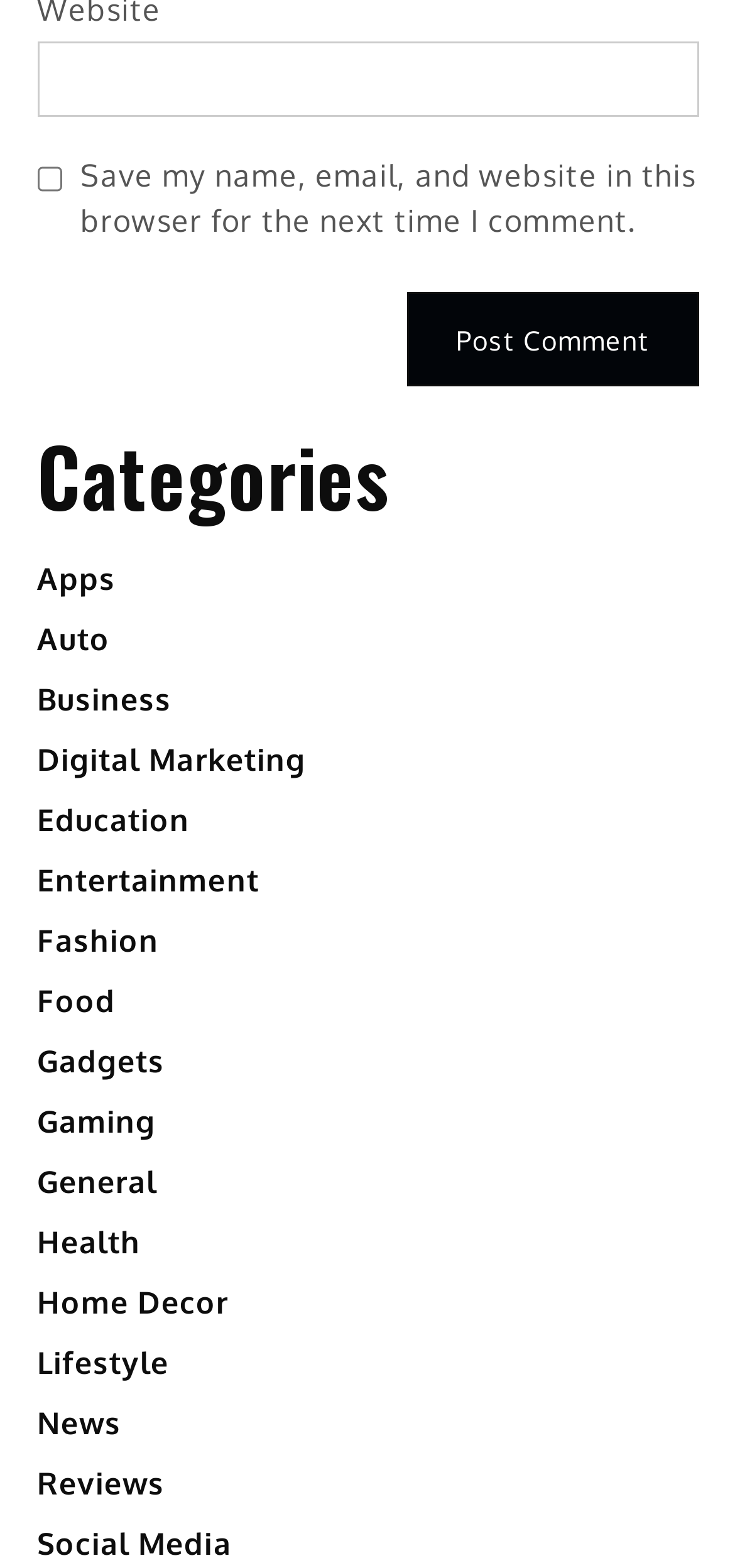Respond with a single word or phrase to the following question:
What is the button below the textbox for?

Post Comment